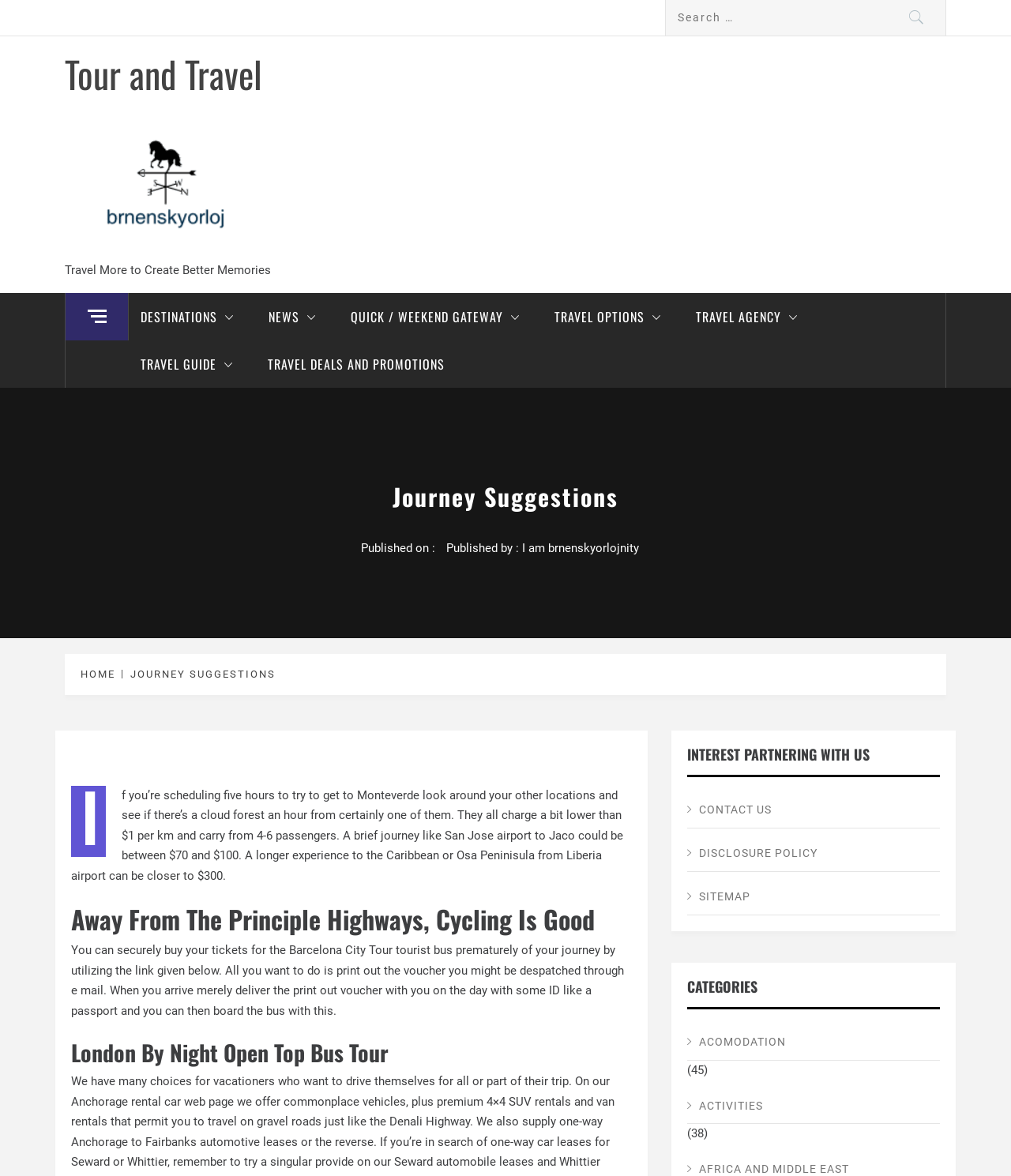Provide the bounding box coordinates of the area you need to click to execute the following instruction: "Contact us".

[0.68, 0.674, 0.93, 0.705]